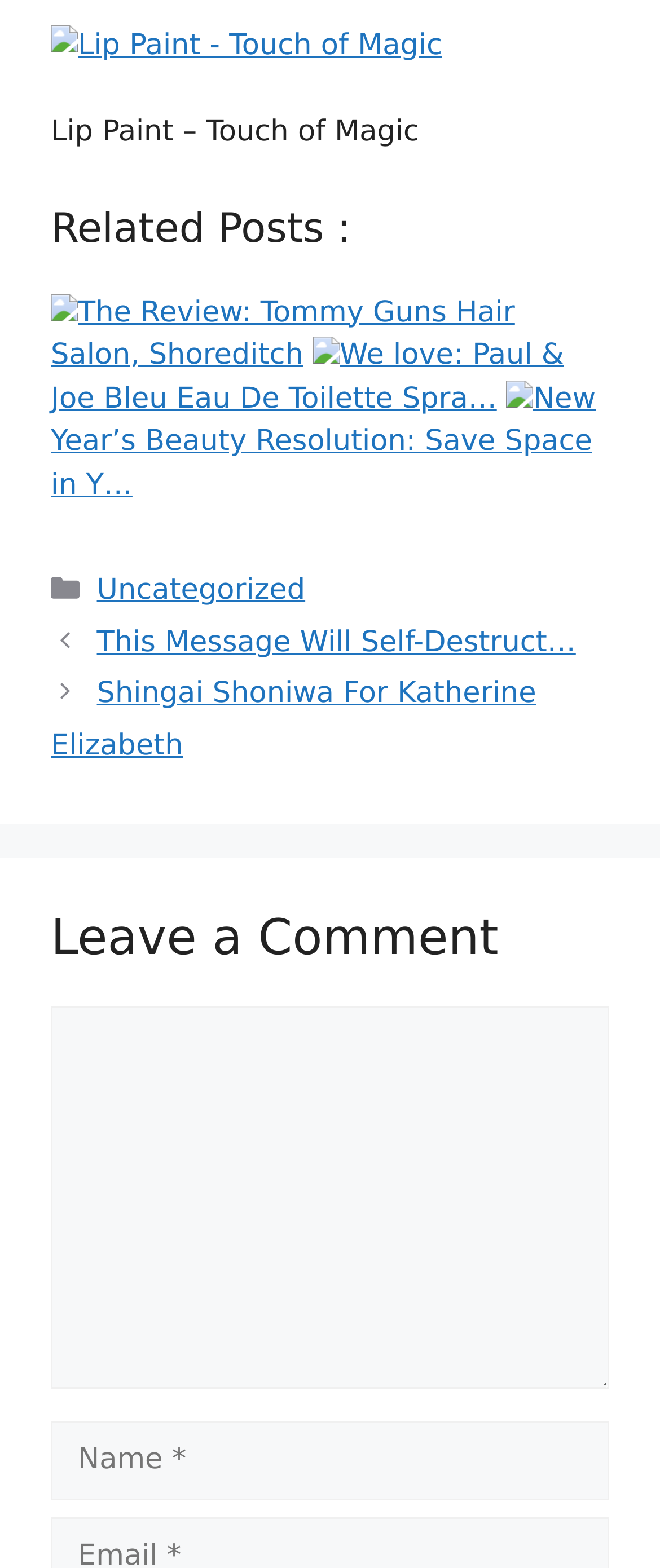Using the elements shown in the image, answer the question comprehensively: What is the category of the current post?

I looked at the footer section and found the 'Categories' label, under which there is a link to 'Uncategorized', indicating that the current post belongs to this category.